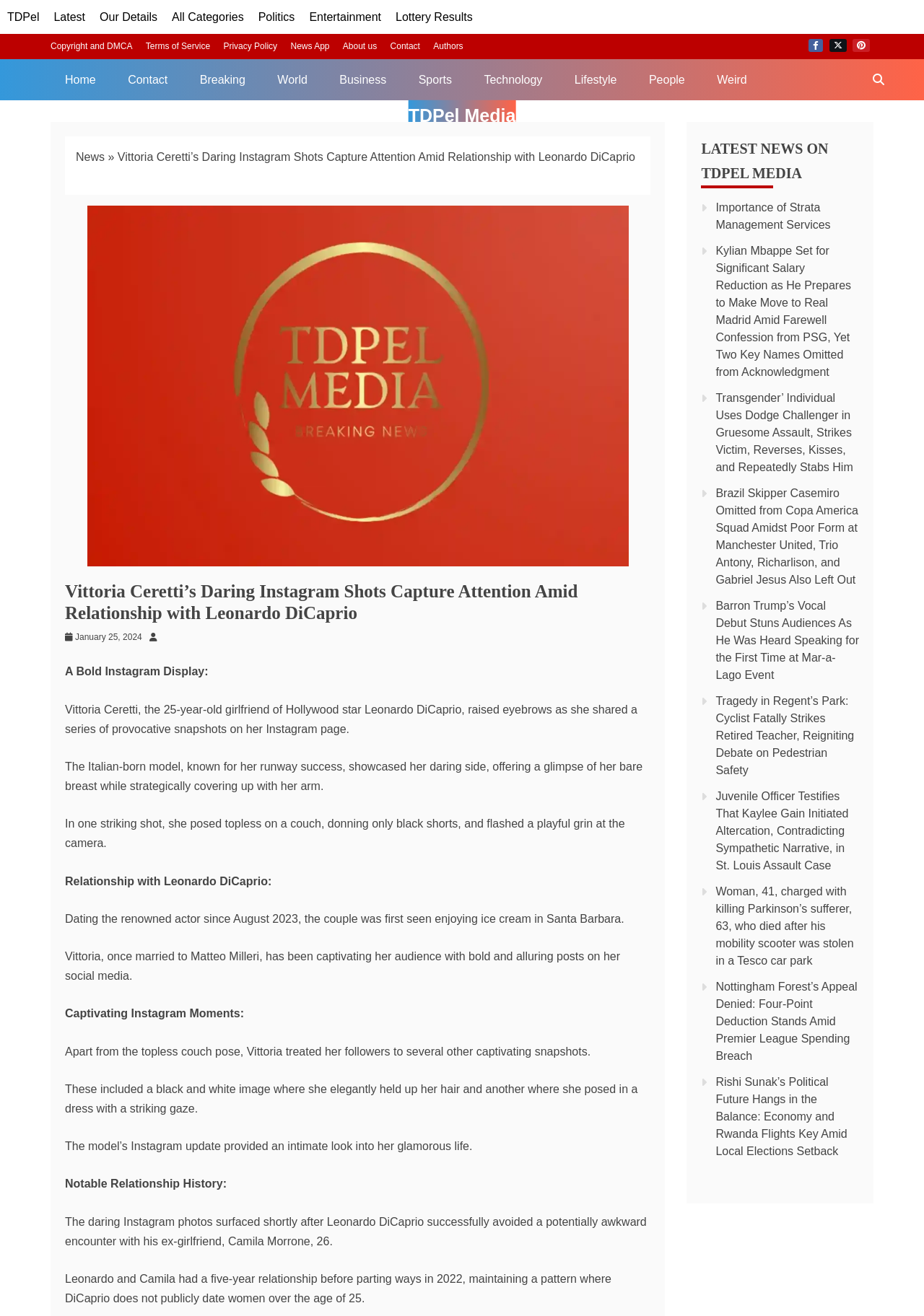Determine the bounding box coordinates for the area you should click to complete the following instruction: "Click on Home link".

None